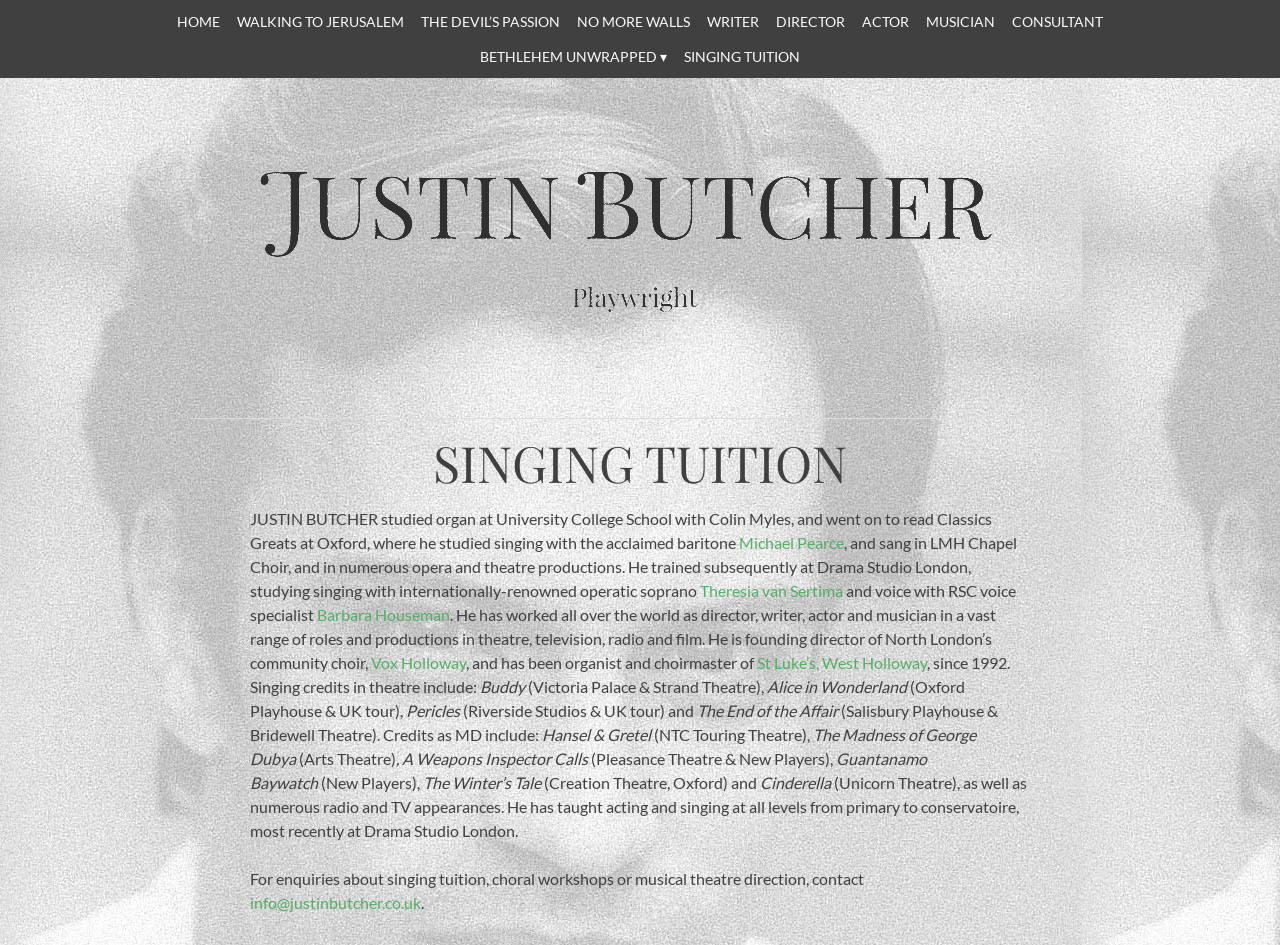Please provide the bounding box coordinates for the element that needs to be clicked to perform the instruction: "Visit the 'HOME' page". The coordinates must consist of four float numbers between 0 and 1, formatted as [left, top, right, bottom].

[0.133, 0.004, 0.177, 0.041]